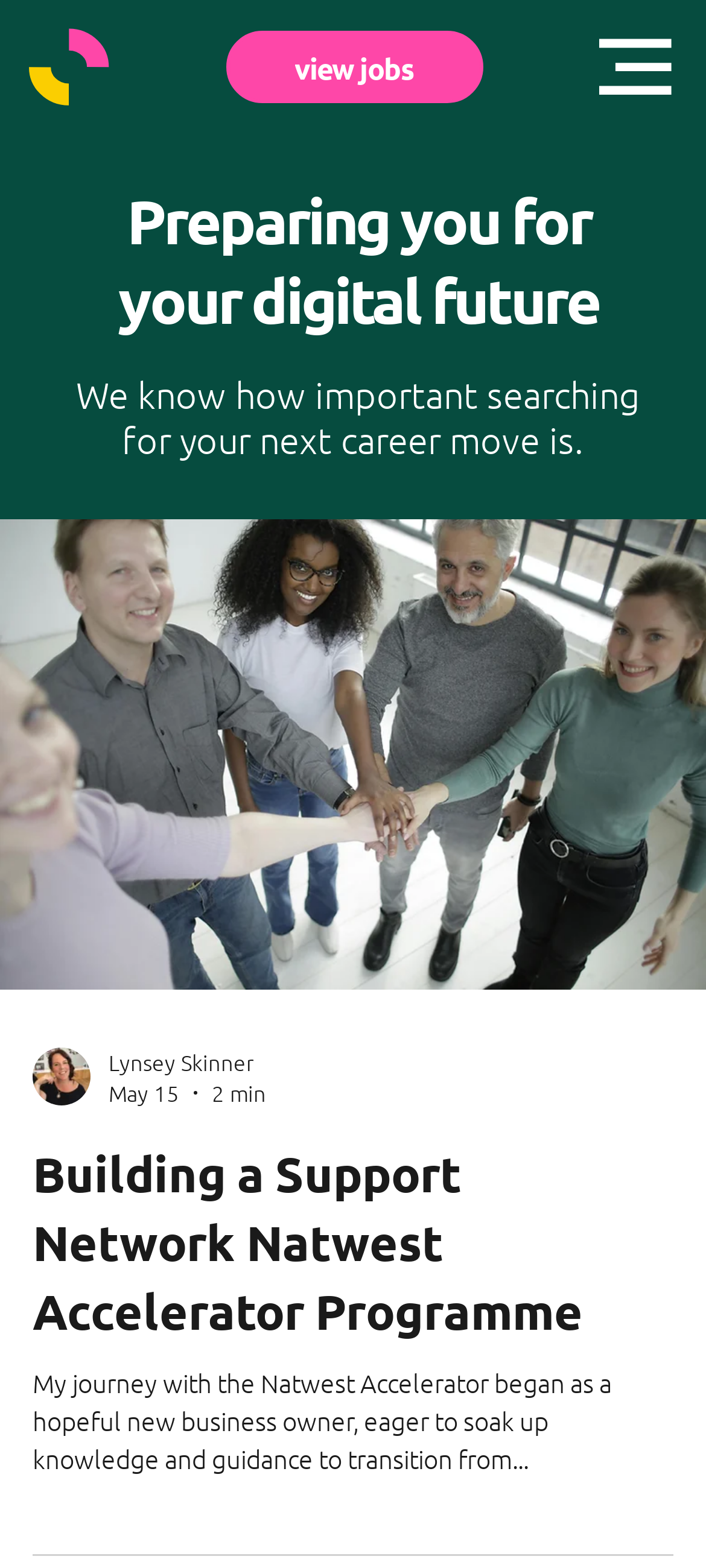What is the date of publication of the article?
Please utilize the information in the image to give a detailed response to the question.

The date of publication of the article can be found in the generic text 'May 15' which is located near the author's name and the time it takes to read the article.